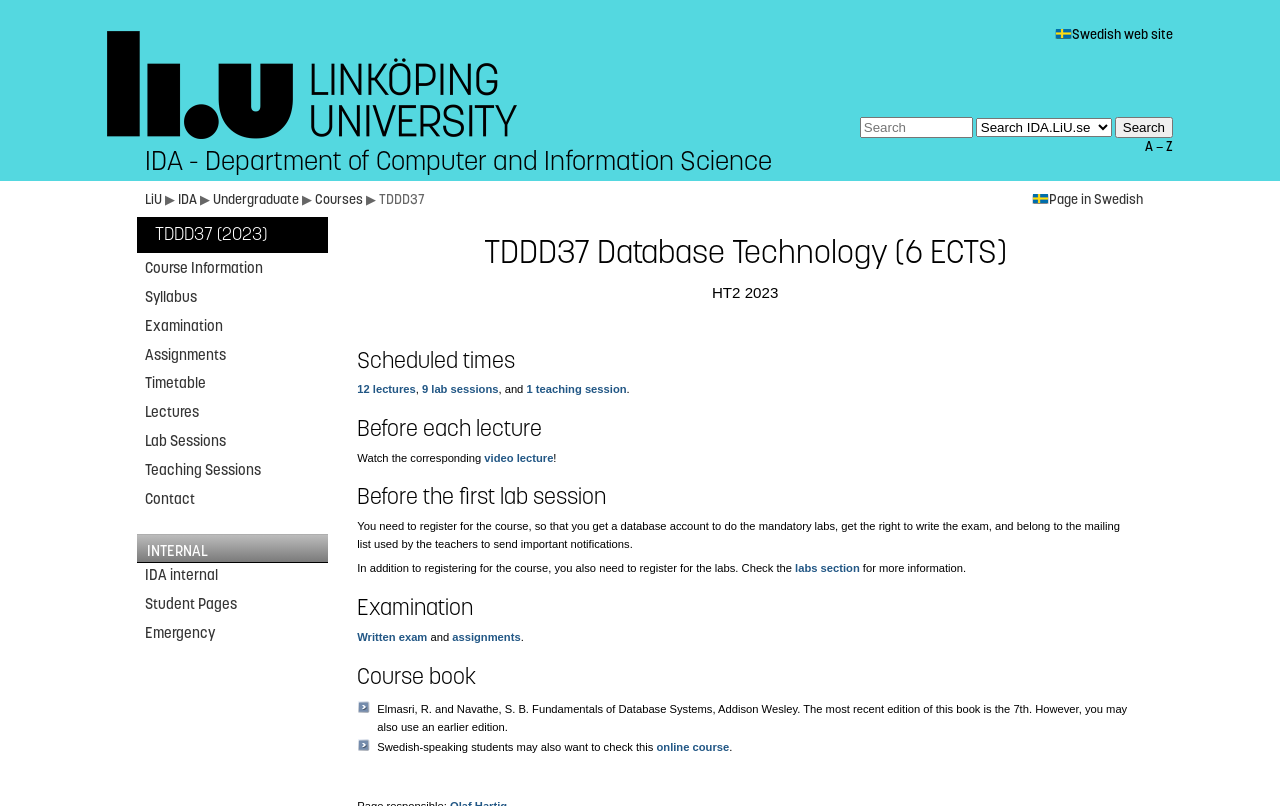Provide the bounding box coordinates for the area that should be clicked to complete the instruction: "Search for a specific string".

[0.672, 0.145, 0.76, 0.171]